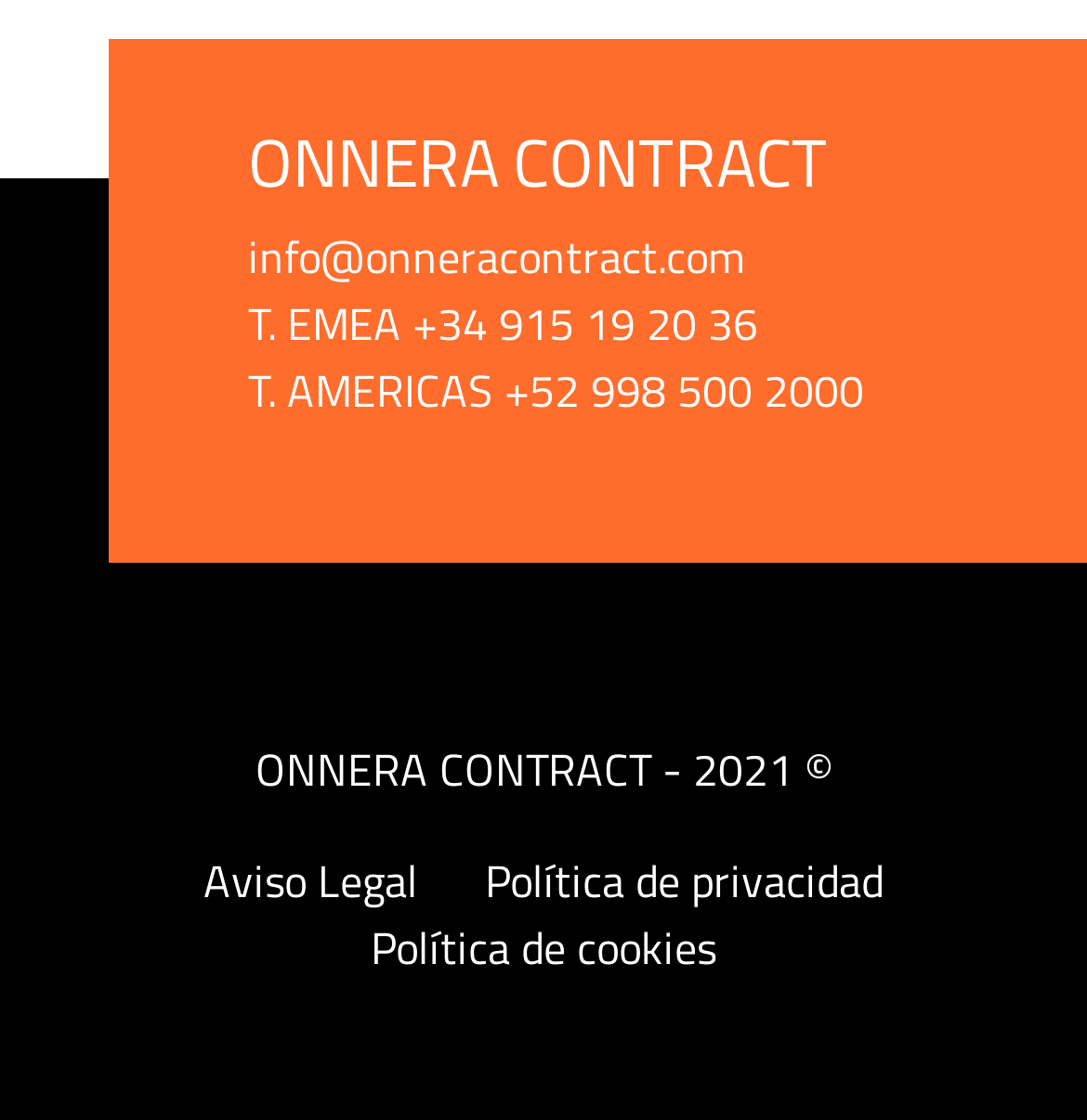Locate the UI element described by Política de cookies and provide its bounding box coordinates. Use the format (top-left x, top-left y, bottom-right x, bottom-right y) with all values as floating point numbers between 0 and 1.

[0.341, 0.815, 0.659, 0.875]